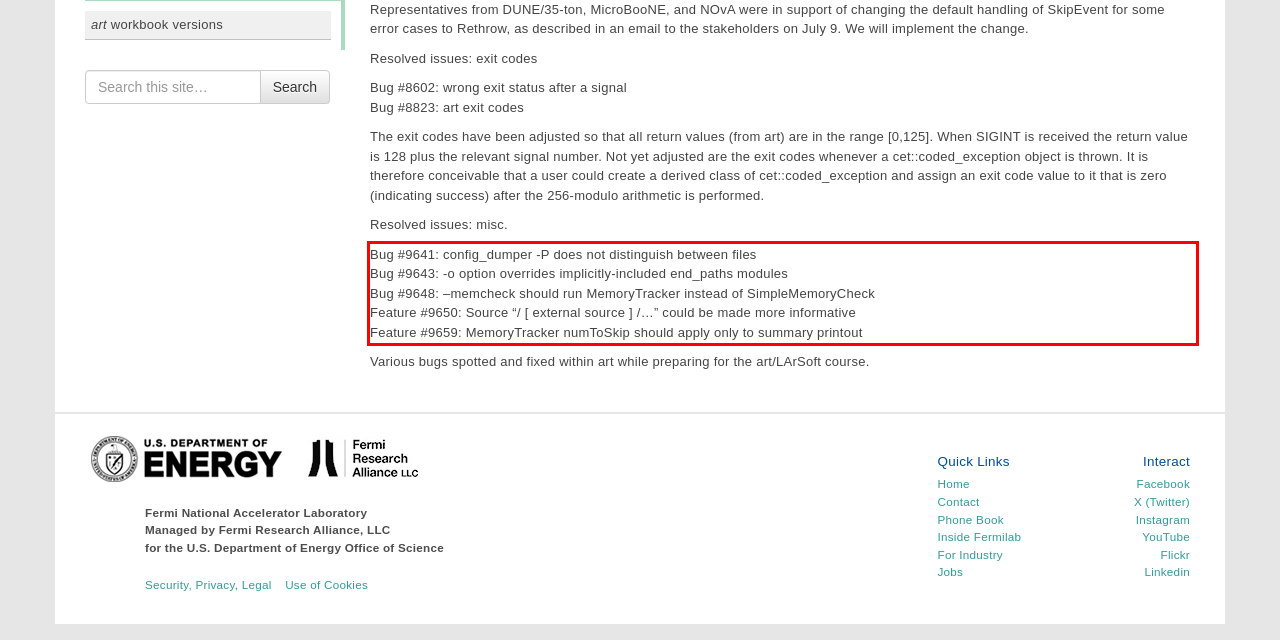Your task is to recognize and extract the text content from the UI element enclosed in the red bounding box on the webpage screenshot.

Bug #9641: config_dumper -P does not distinguish between files Bug #9643: -o option overrides implicitly-included end_paths modules Bug #9648: –memcheck should run MemoryTracker instead of SimpleMemoryCheck Feature #9650: Source “/ [ external source ] /…” could be made more informative Feature #9659: MemoryTracker numToSkip should apply only to summary printout